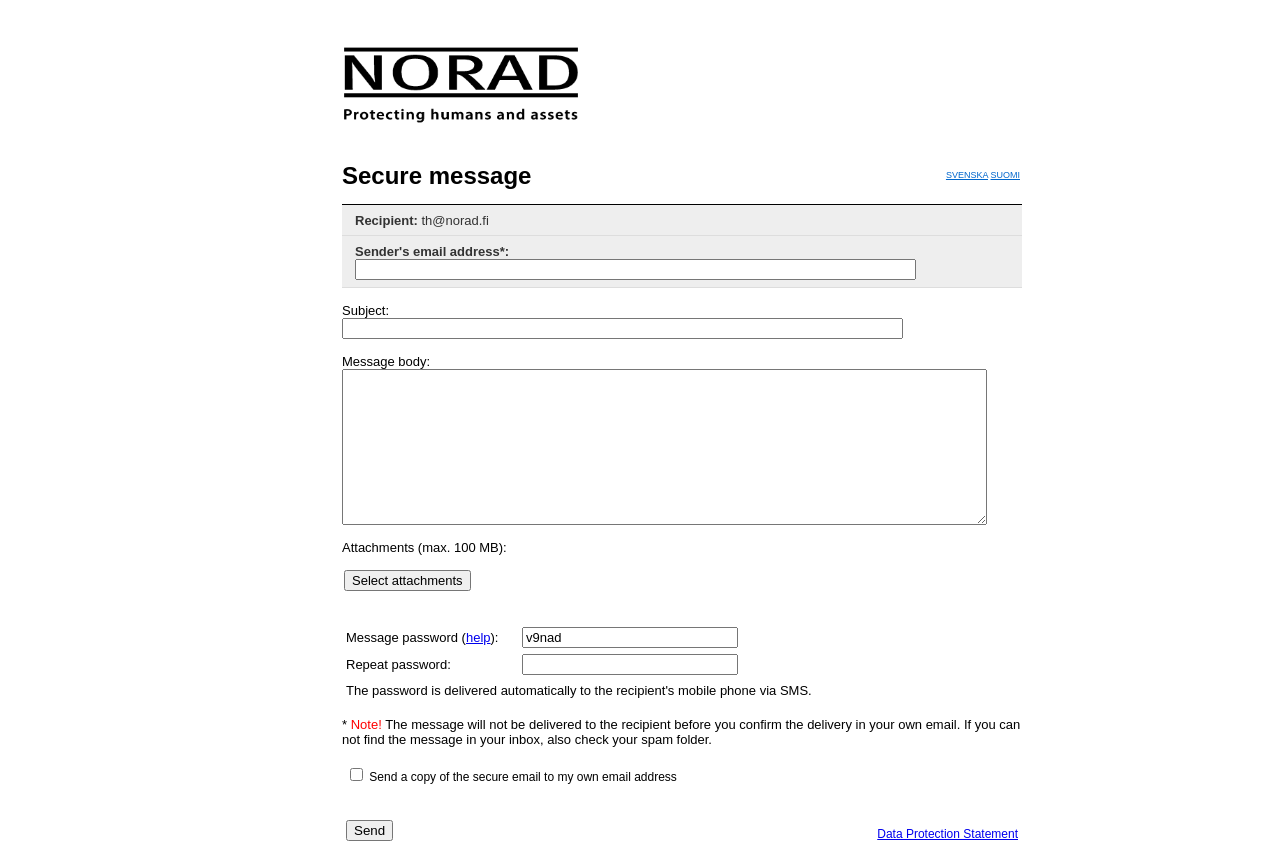Identify the bounding box coordinates of the region that needs to be clicked to carry out this instruction: "Enter message password". Provide these coordinates as four float numbers ranging from 0 to 1, i.e., [left, top, right, bottom].

[0.408, 0.733, 0.577, 0.758]